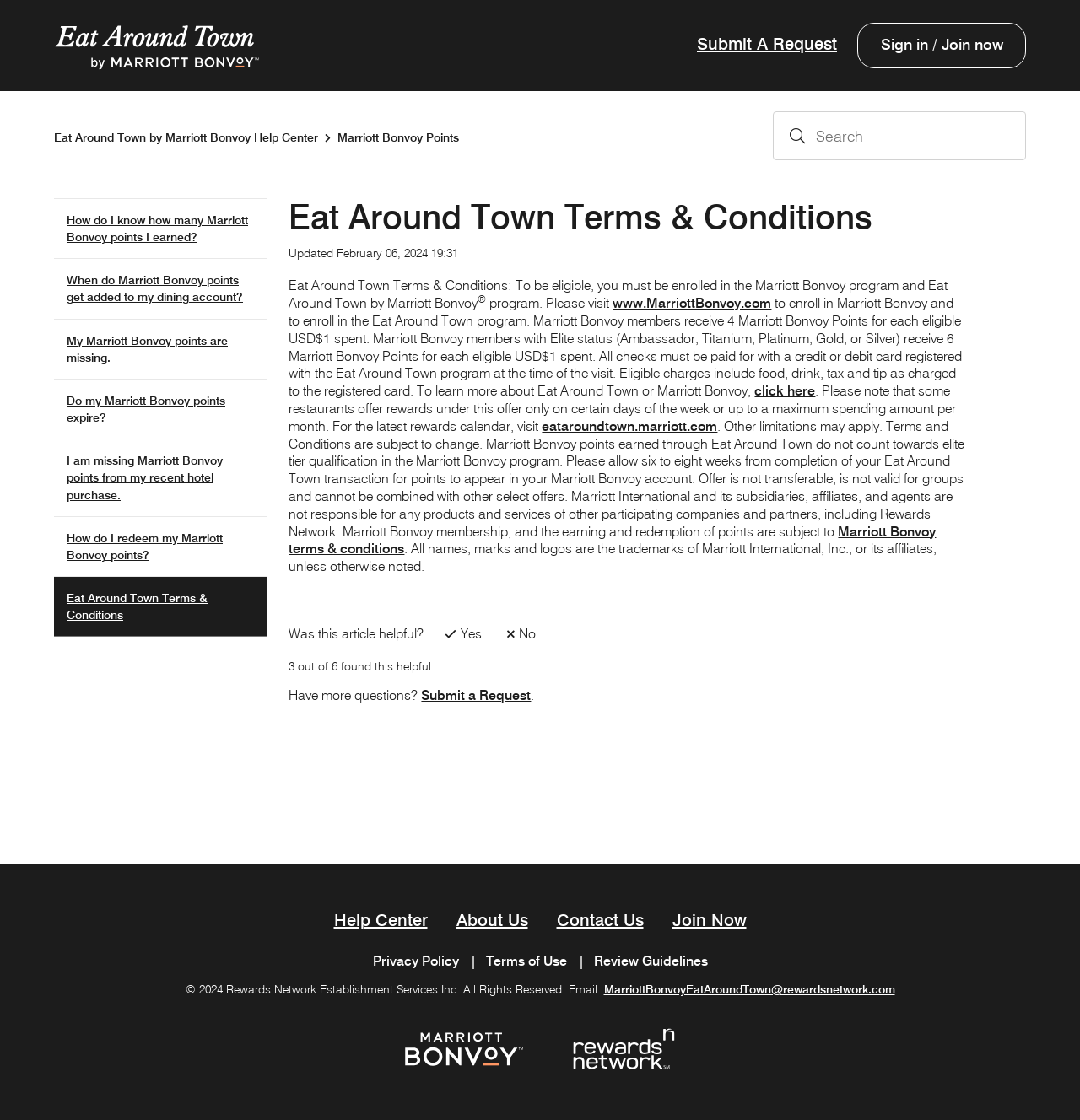With reference to the screenshot, provide a detailed response to the question below:
How many Marriott Bonvoy points do members with Elite status receive for each eligible USD$1 spent?

According to the article, Marriott Bonvoy members with Elite status (Ambassador, Titanium, Platinum, Gold, or Silver) receive 6 Marriott Bonvoy points for each eligible USD$1 spent.